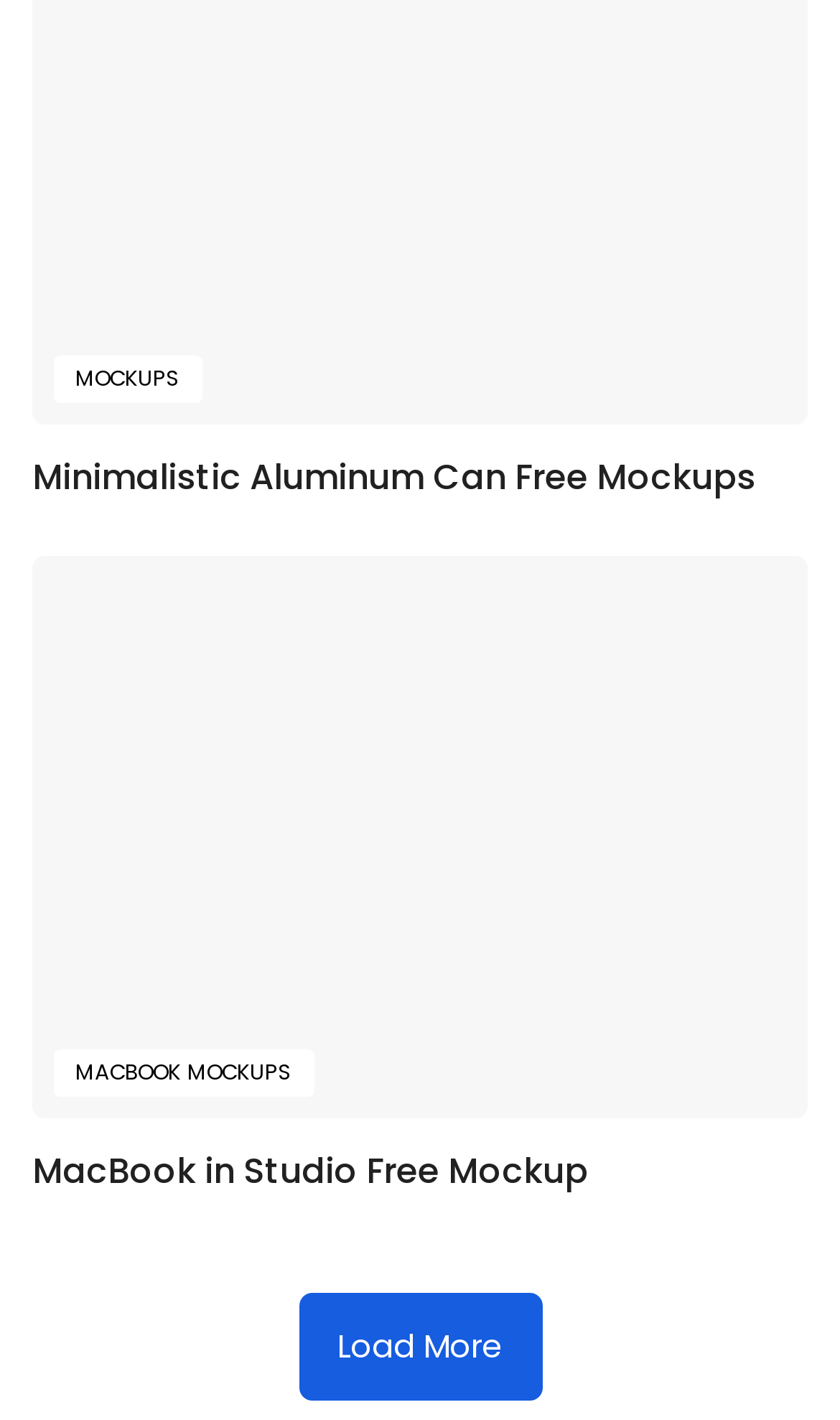Identify and provide the bounding box for the element described by: "Minimalistic Aluminum Can Free Mockups".

[0.038, 0.273, 0.9, 0.308]